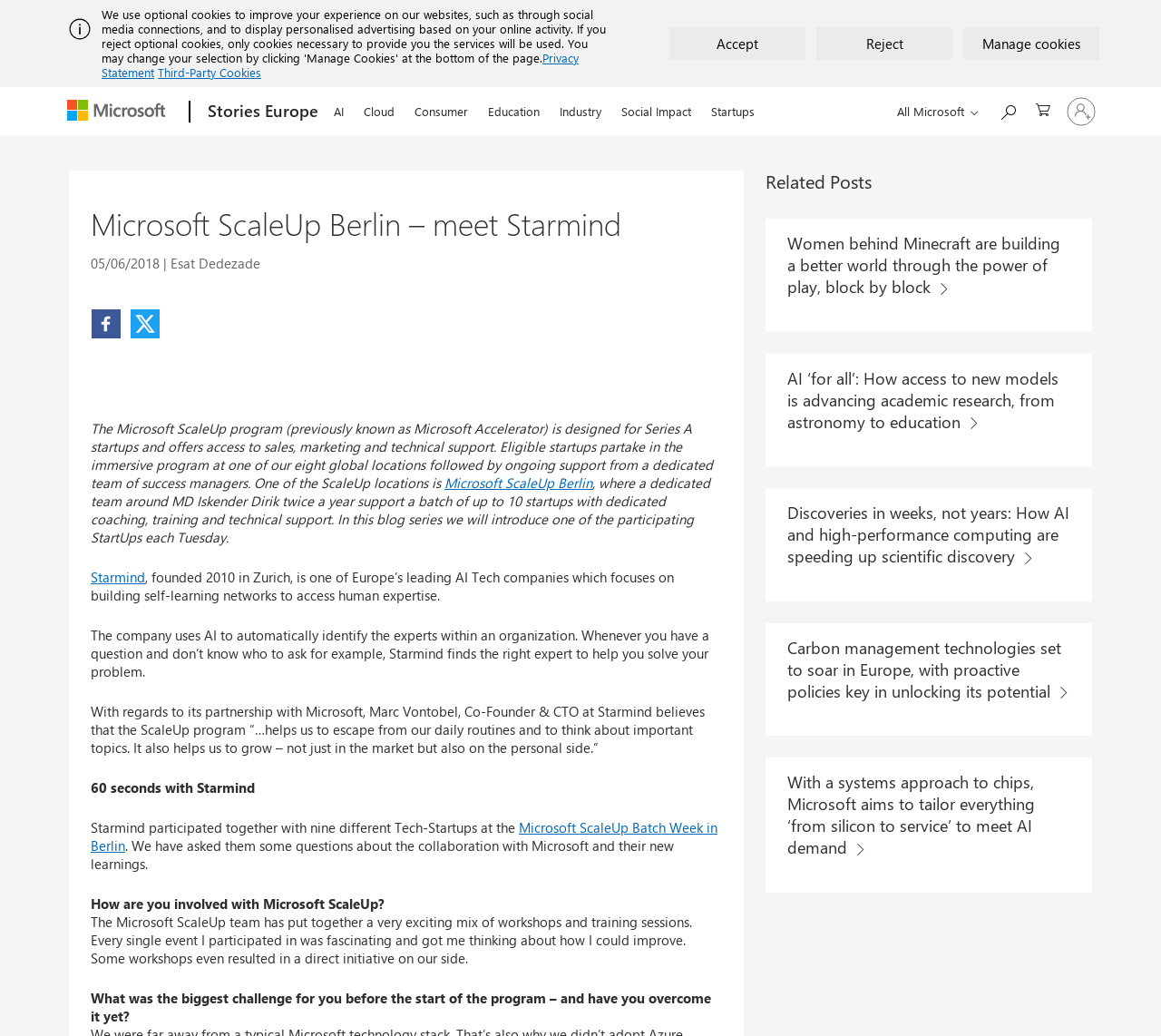Determine the bounding box coordinates of the clickable element to complete this instruction: "Learn more about Starmind". Provide the coordinates in the format of four float numbers between 0 and 1, [left, top, right, bottom].

[0.078, 0.548, 0.125, 0.566]